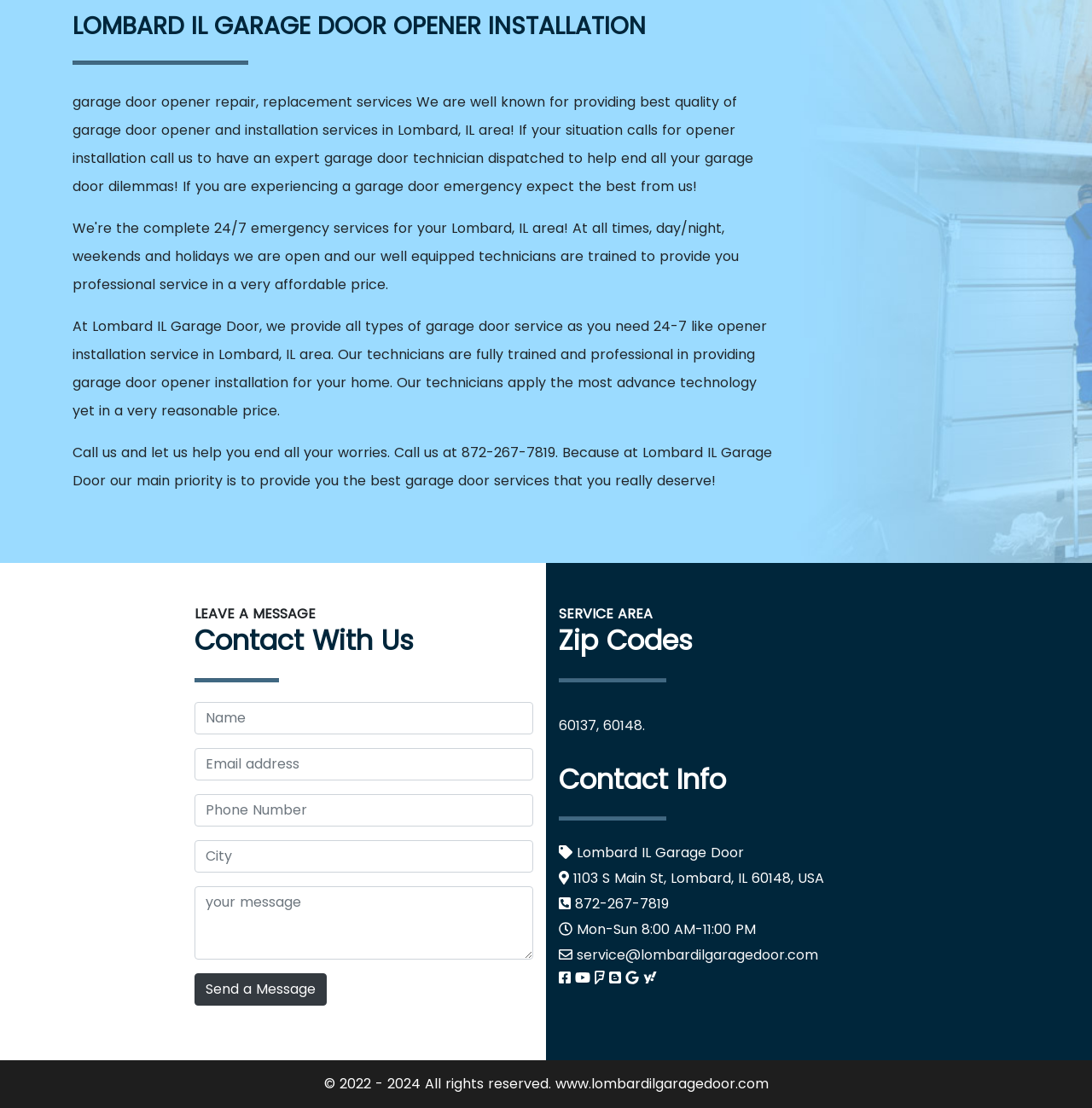What services does the company provide?
Utilize the information in the image to give a detailed answer to the question.

The company provides garage door opener installation and repair services, as mentioned in the introductory paragraph. It also mentions that the company provides 24-7 services, including opener installation.